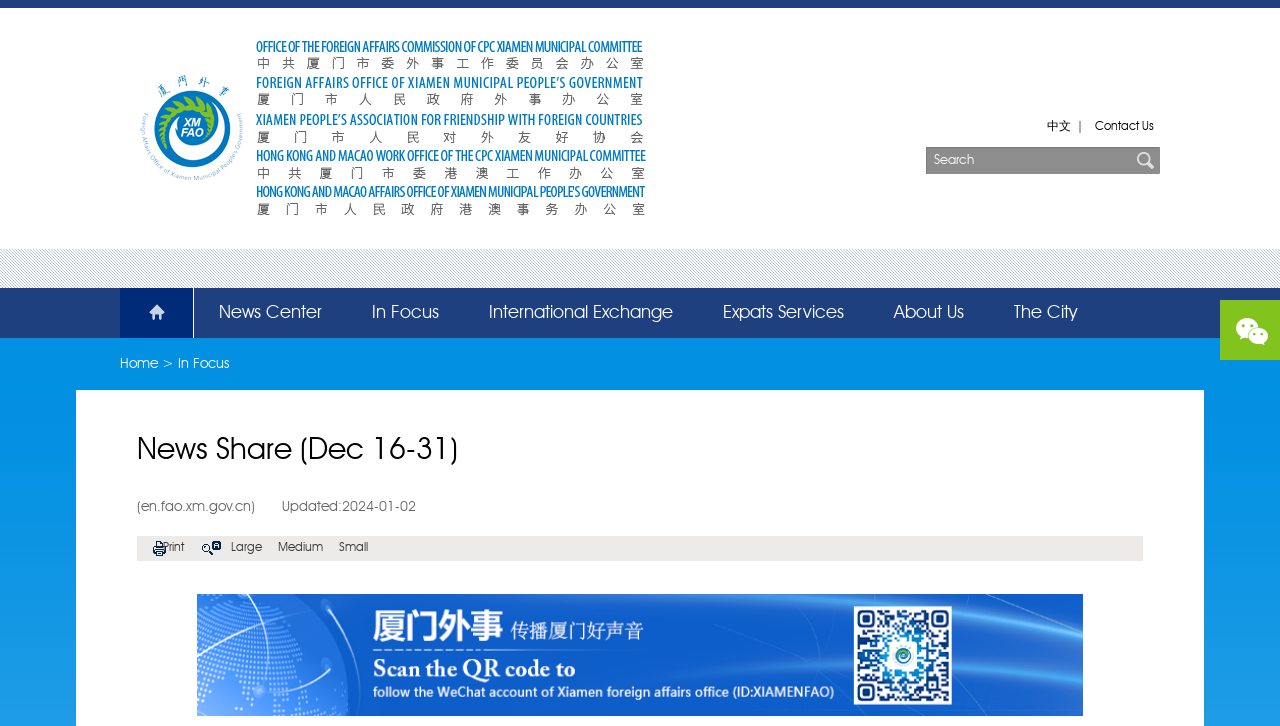Please identify the bounding box coordinates of the area that needs to be clicked to fulfill the following instruction: "View the terms and conditions."

None